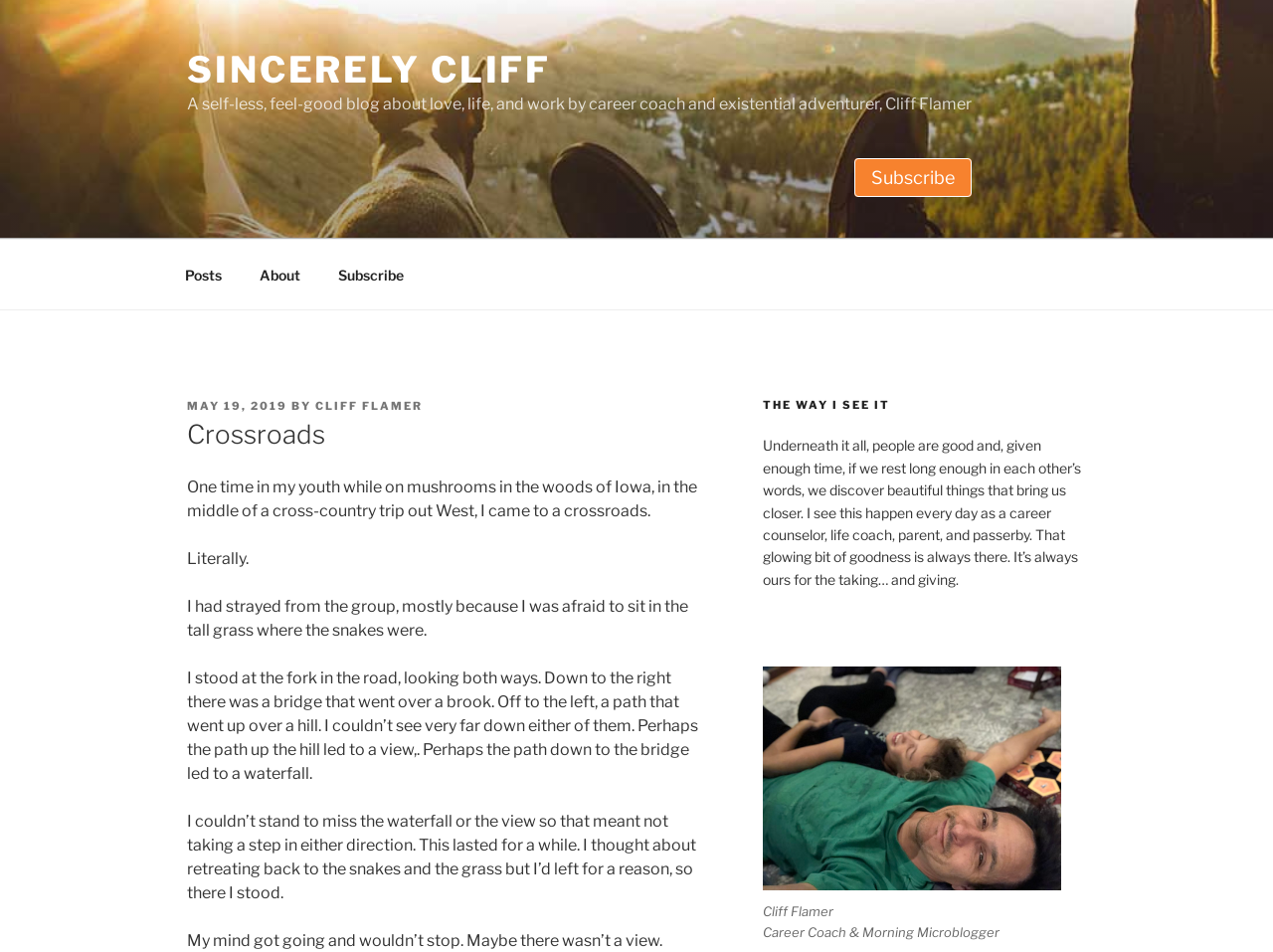Use a single word or phrase to answer the question: 
What is the tone of the blog post?

Reflective